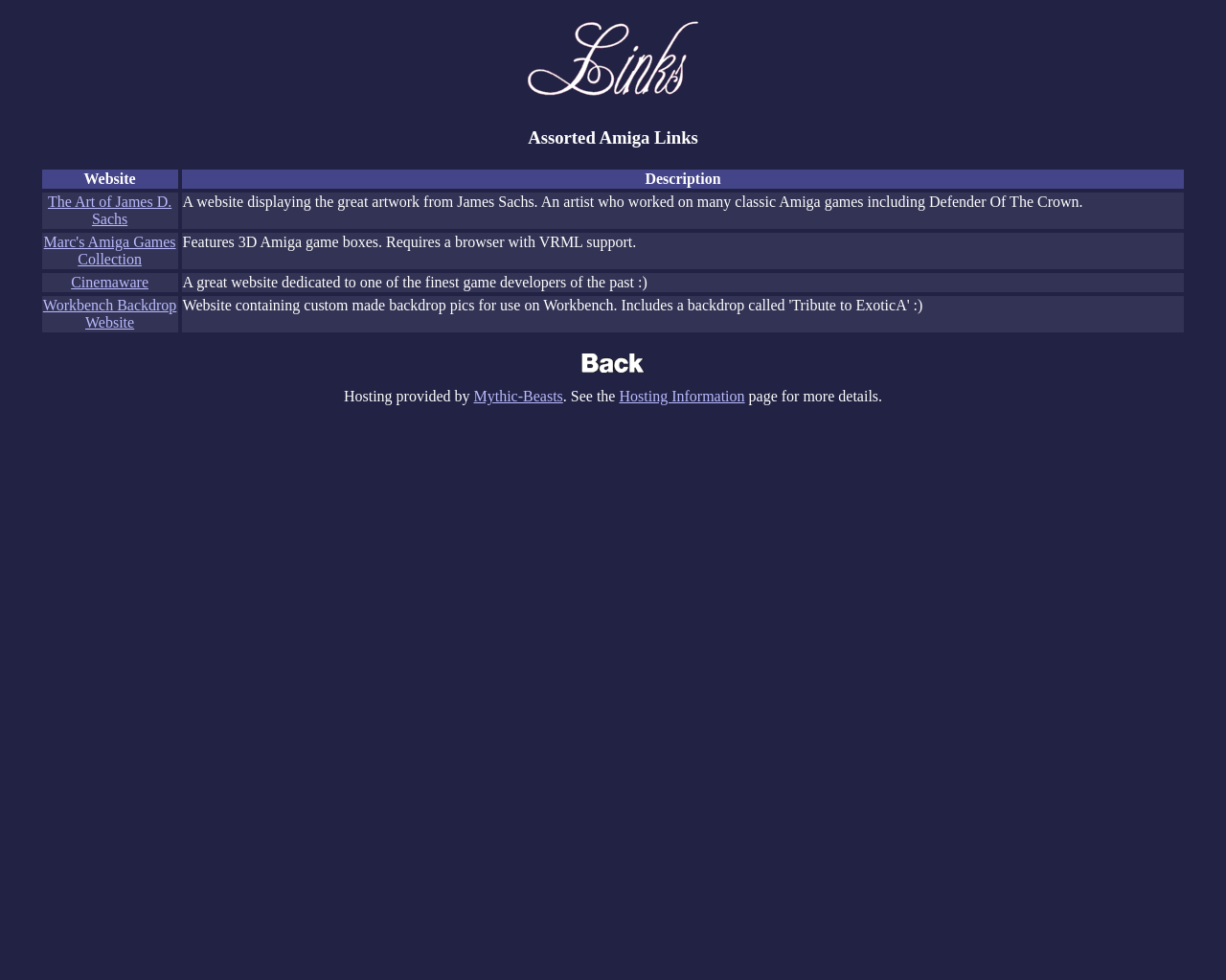Extract the bounding box for the UI element that matches this description: "parent_node: Assorted Amiga Links".

[0.474, 0.367, 0.526, 0.384]